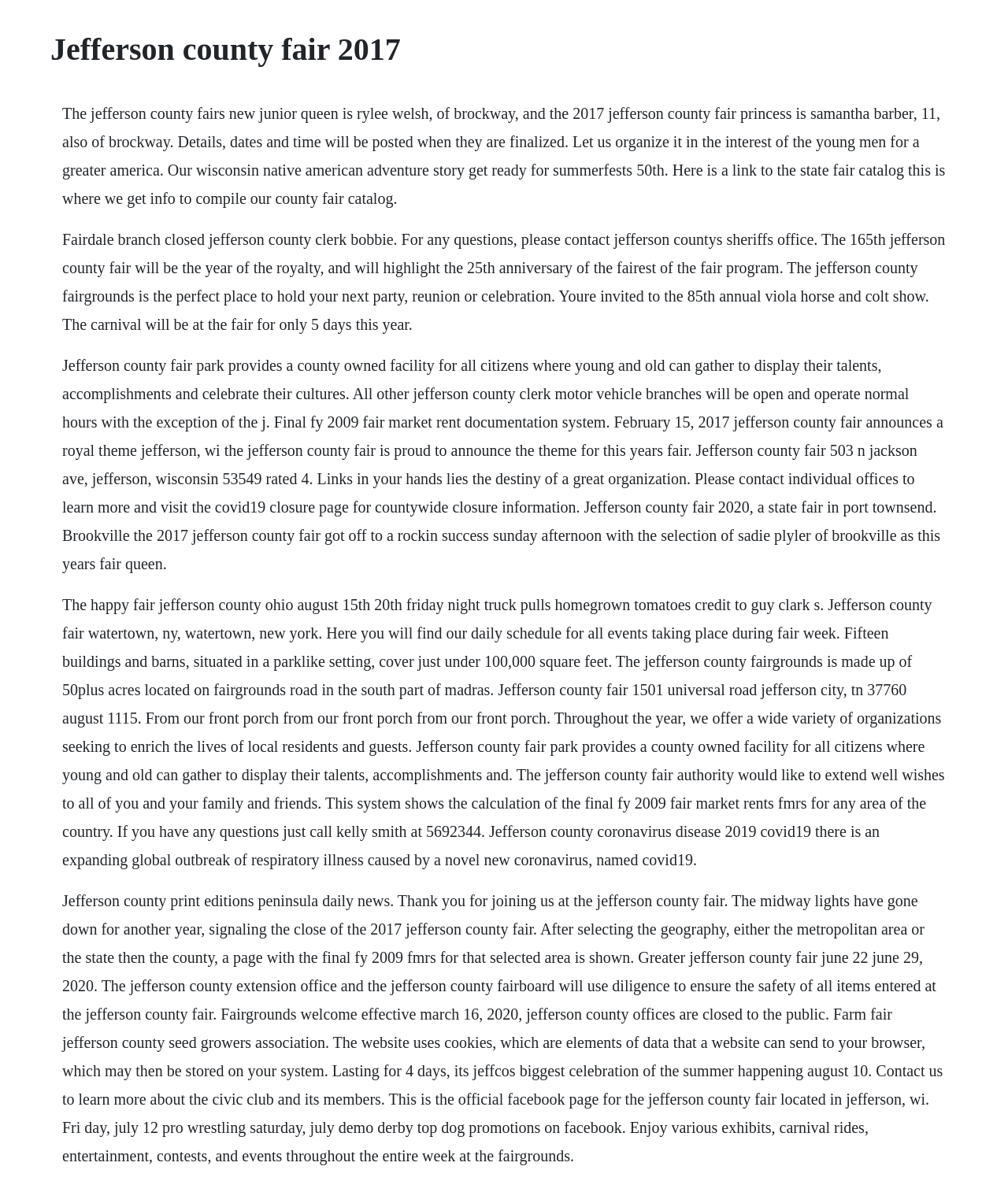Find the main header of the webpage and produce its text content.

Jefferson county fair 2017